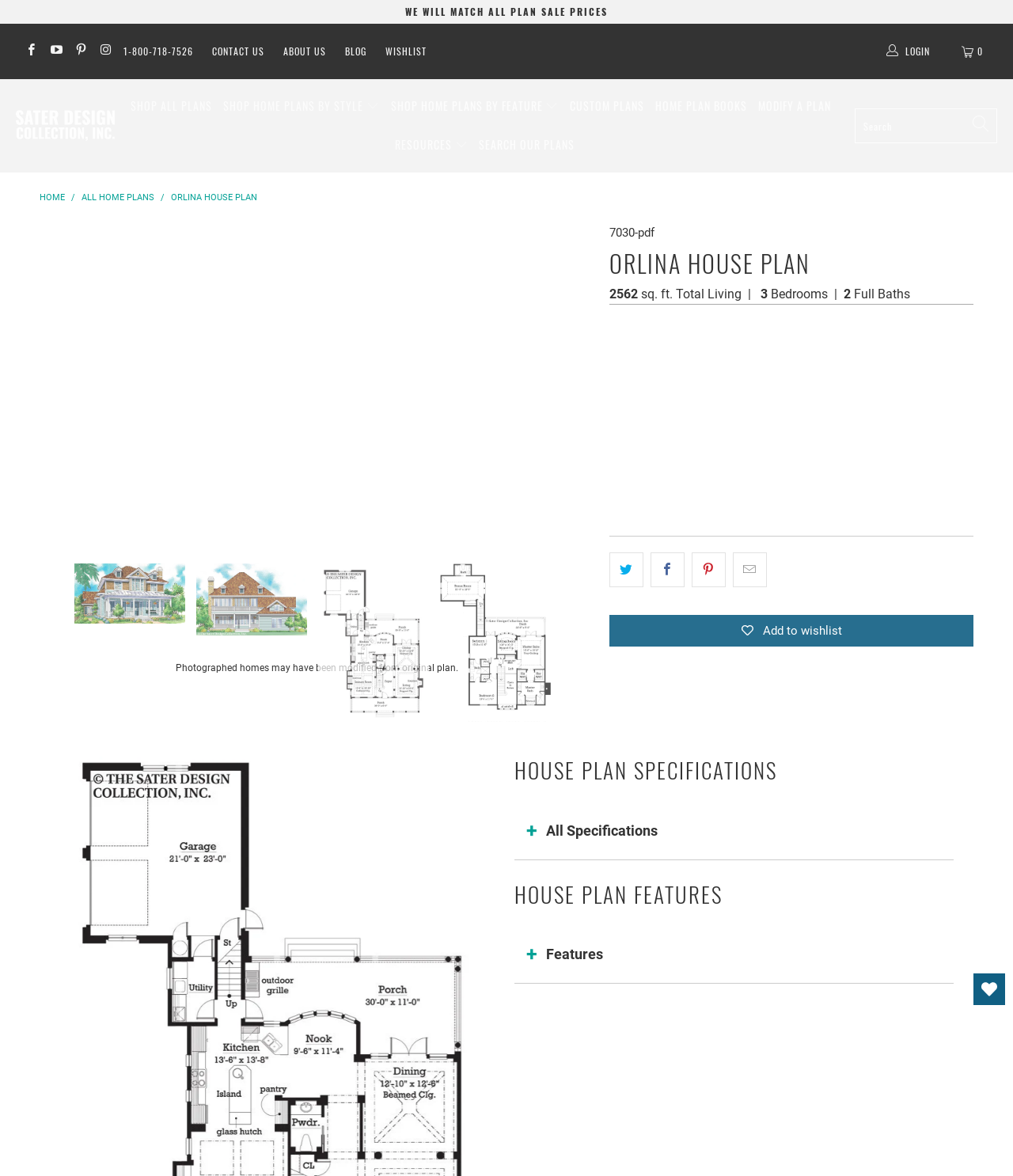Determine the bounding box coordinates of the element's region needed to click to follow the instruction: "View Orlina house plan details". Provide these coordinates as four float numbers between 0 and 1, formatted as [left, top, right, bottom].

[0.169, 0.164, 0.254, 0.172]